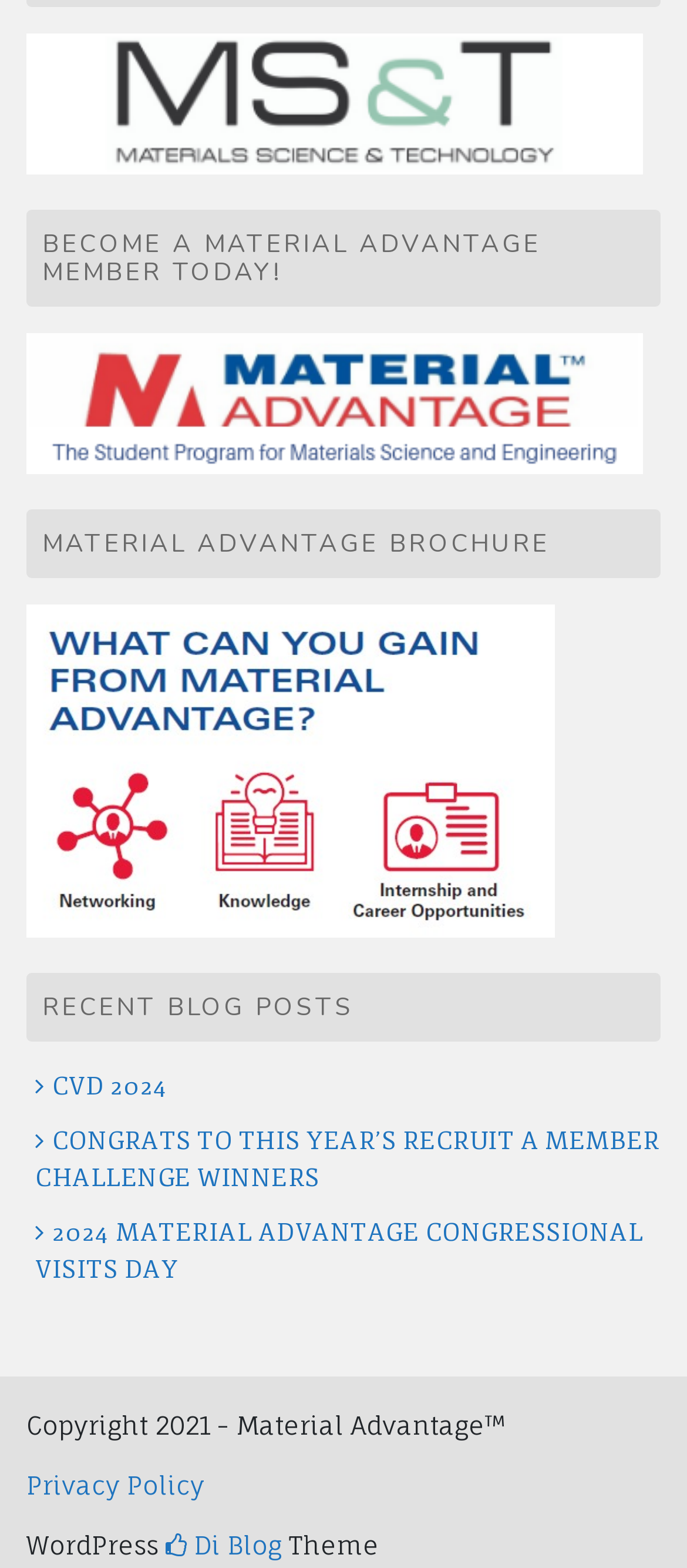What is the purpose of the link 'Privacy Policy'?
Answer with a single word or short phrase according to what you see in the image.

To access privacy policy